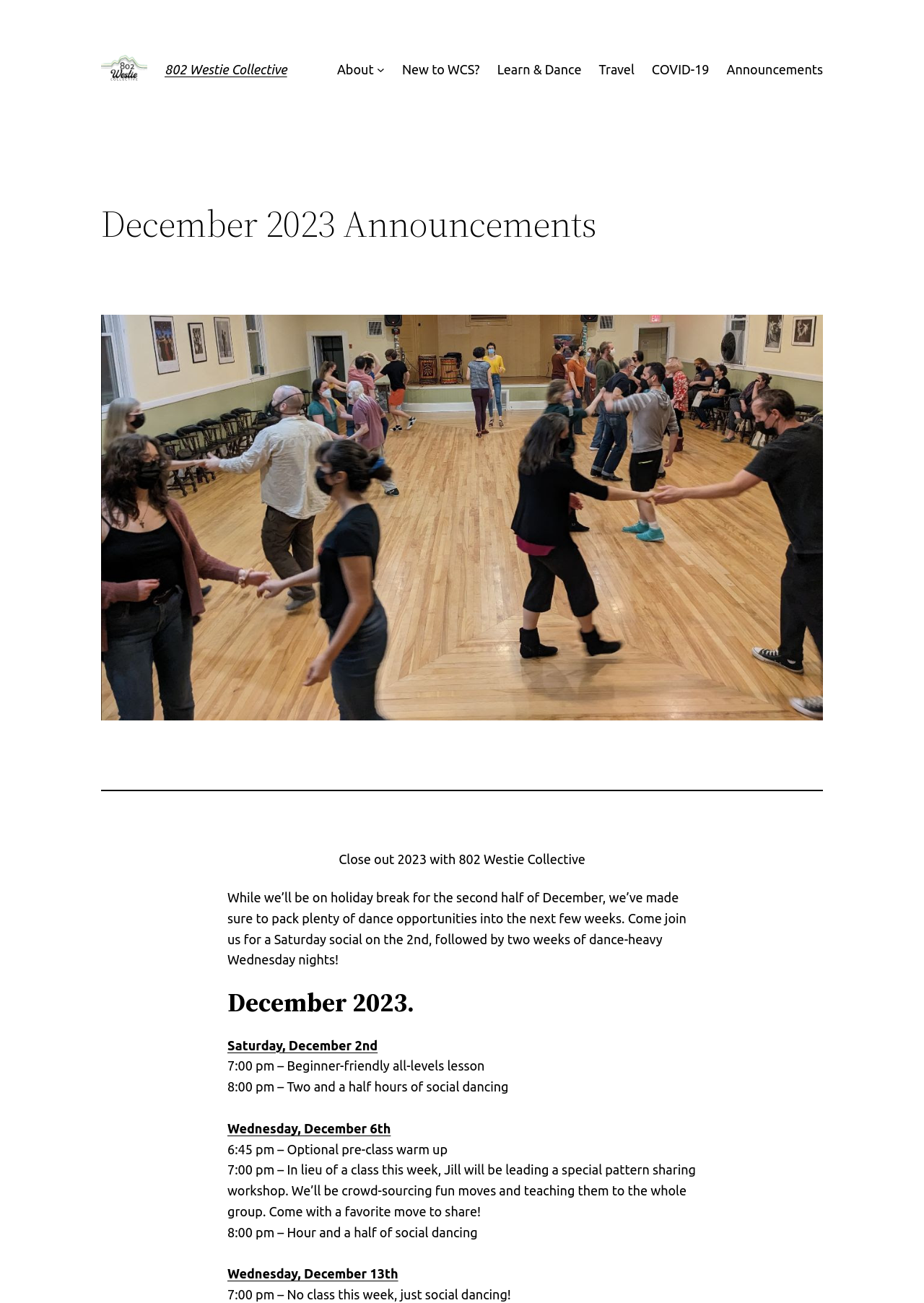Locate the bounding box coordinates of the element that should be clicked to fulfill the instruction: "Click the 'Announcements' link".

[0.786, 0.045, 0.891, 0.061]